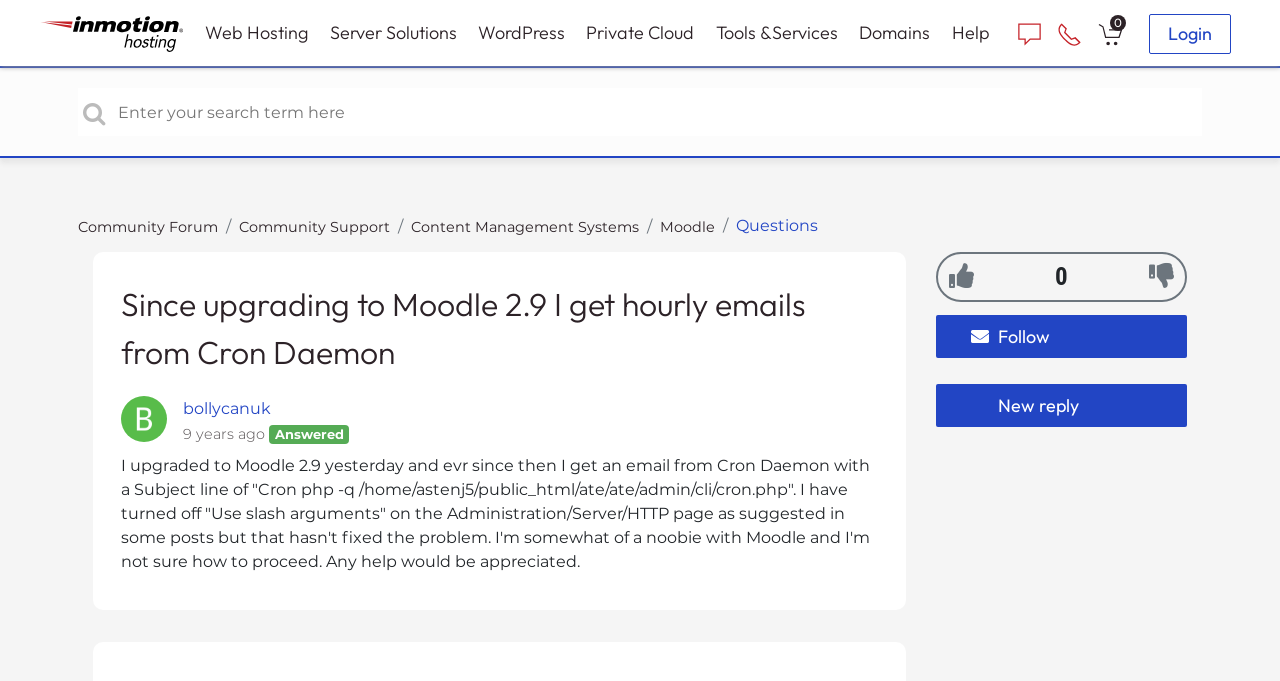Find the bounding box coordinates for the UI element whose description is: "Web Hosting Right Arrow Icon". The coordinates should be four float numbers between 0 and 1, in the format [left, top, right, bottom].

[0.16, 0.0, 0.241, 0.1]